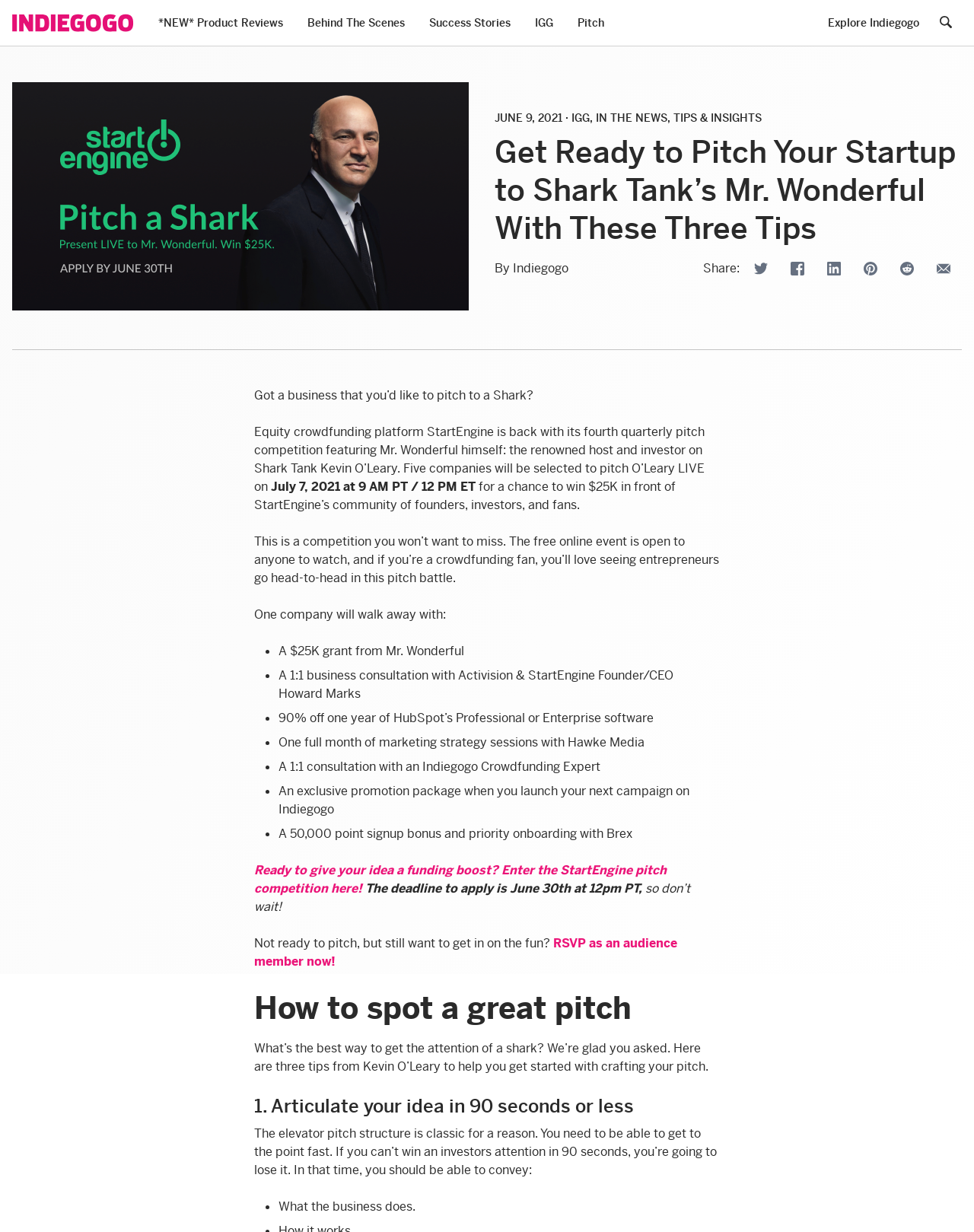Provide the bounding box coordinates of the UI element that matches the description: "Explore Indiegogo".

[0.85, 0.011, 0.944, 0.026]